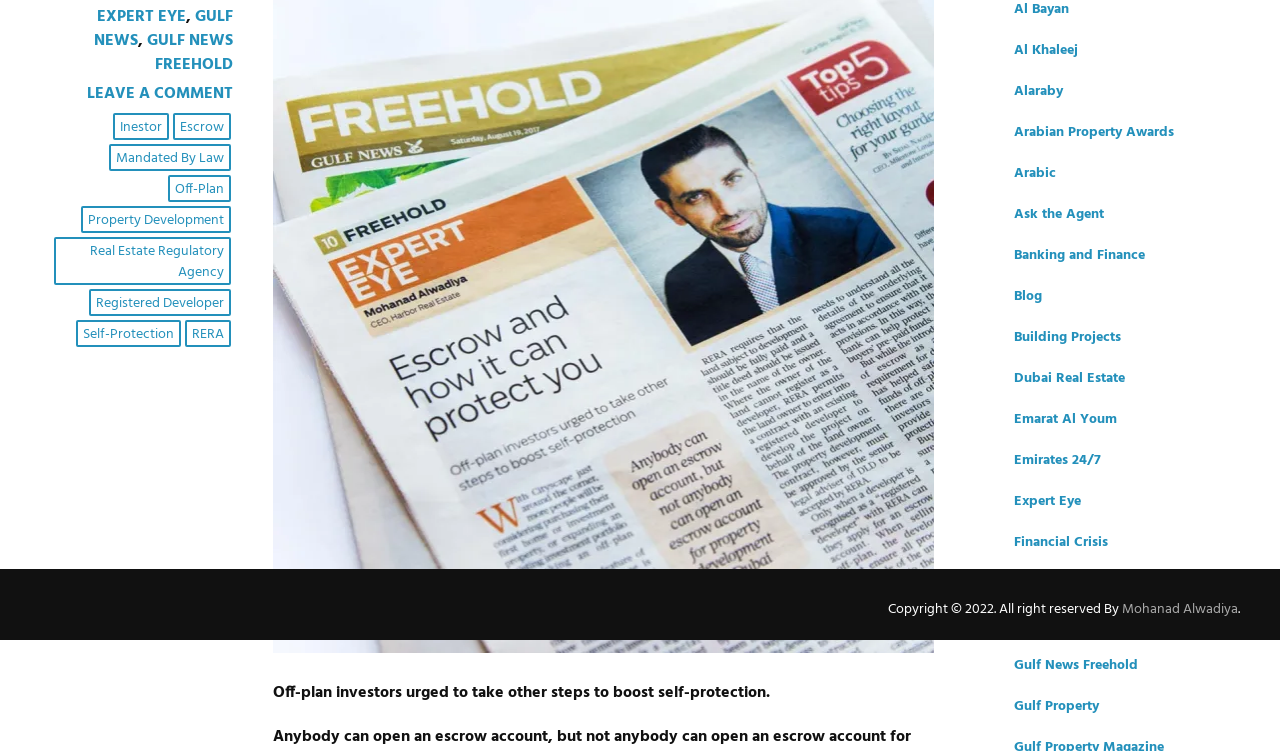Using the given description, provide the bounding box coordinates formatted as (top-left x, top-left y, bottom-right x, bottom-right y), with all values being floating point numbers between 0 and 1. Description: Real Estate Regulatory Agency

[0.042, 0.316, 0.18, 0.38]